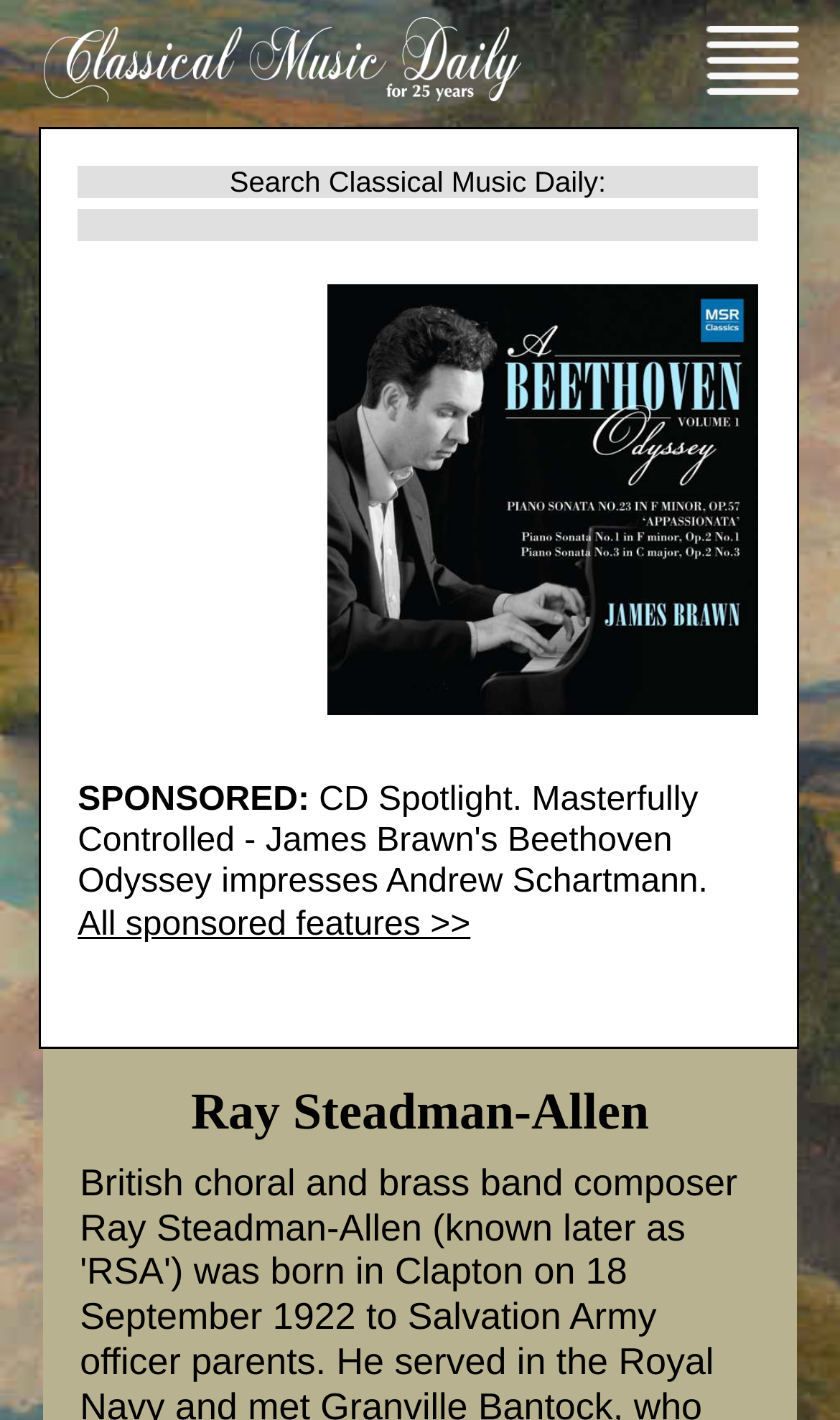Using floating point numbers between 0 and 1, provide the bounding box coordinates in the format (top-left x, top-left y, bottom-right x, bottom-right y). Locate the UI element described here: value="Search Classical Music Daily:"

[0.092, 0.117, 0.902, 0.14]